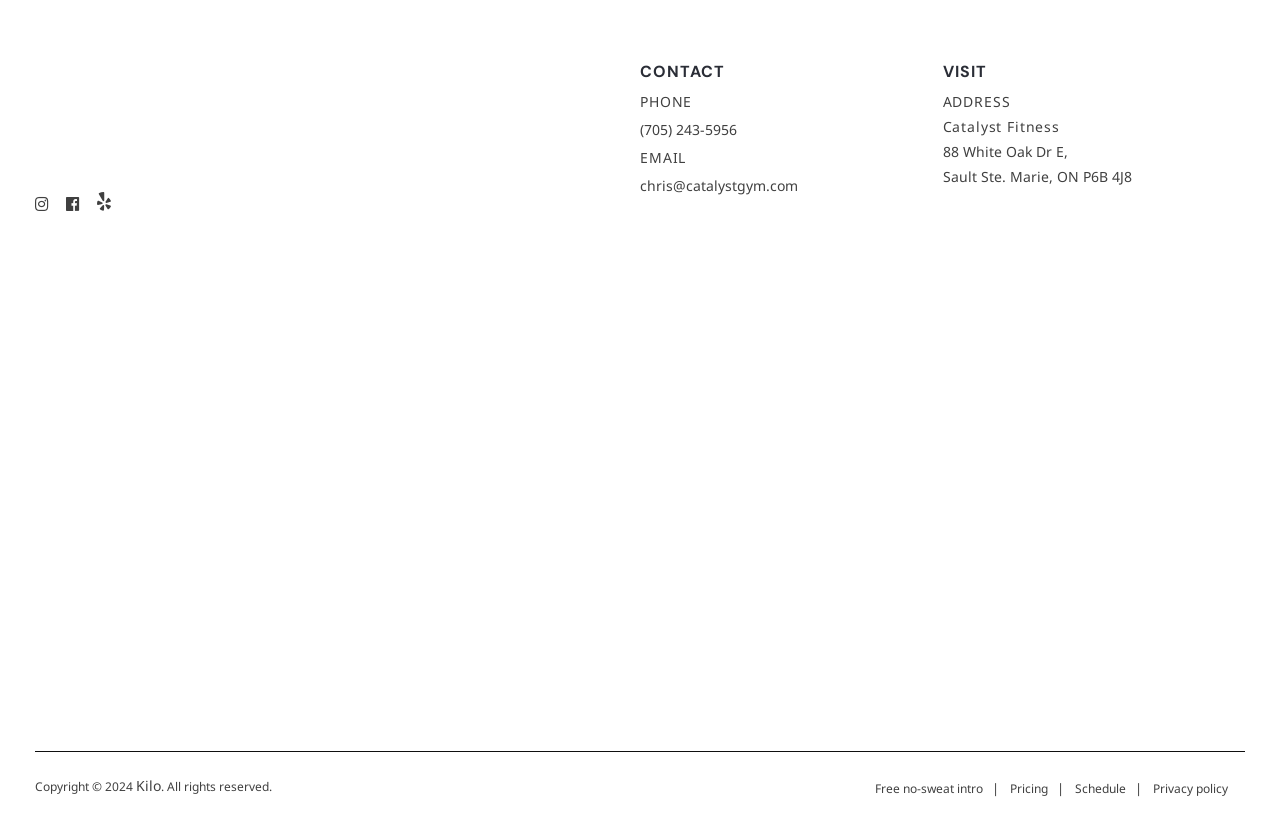Give a concise answer of one word or phrase to the question: 
How many navigation links are there in the footer?

4